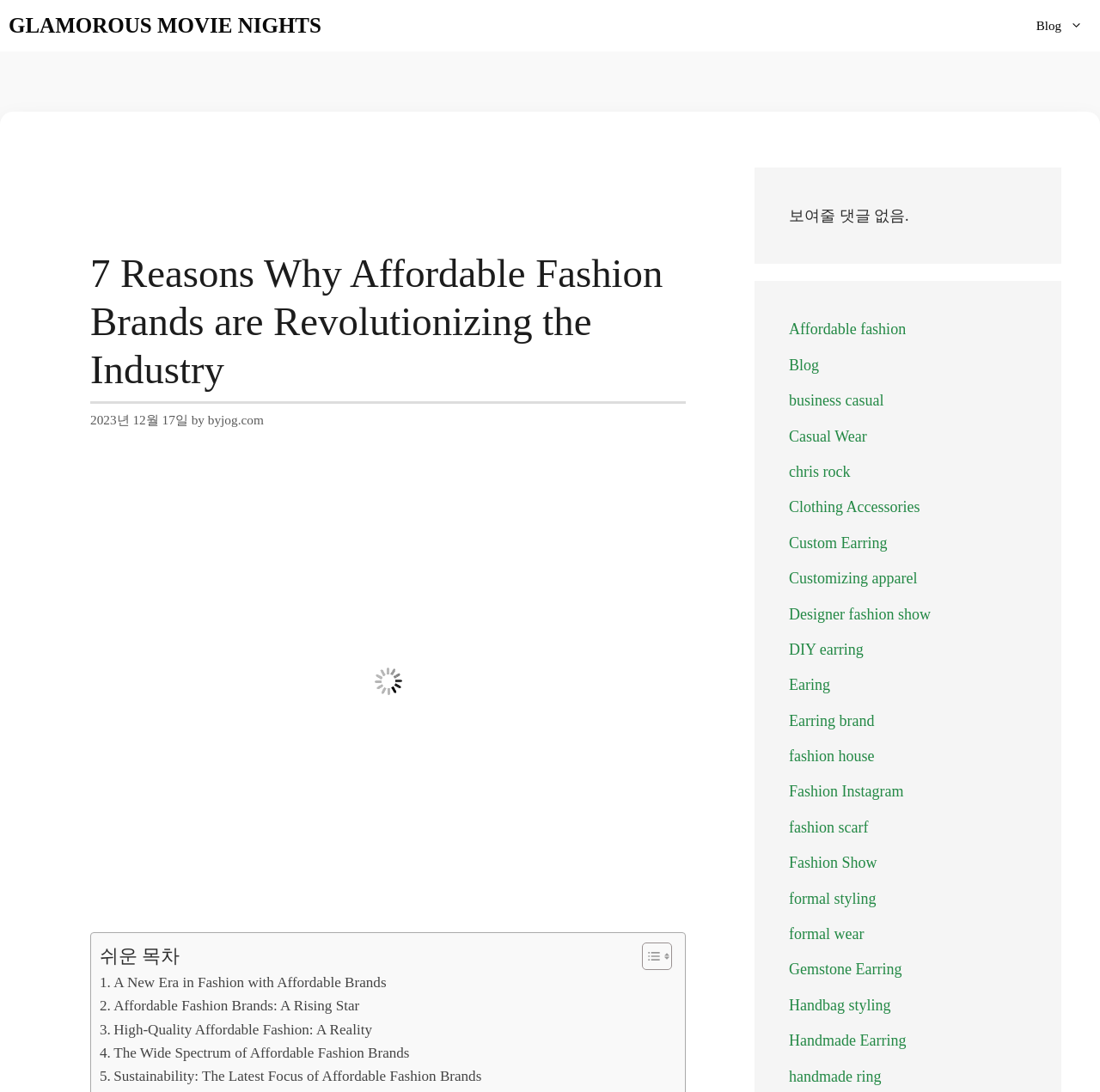Give a succinct answer to this question in a single word or phrase: 
What is the main topic of the webpage?

Affordable Fashion Brands